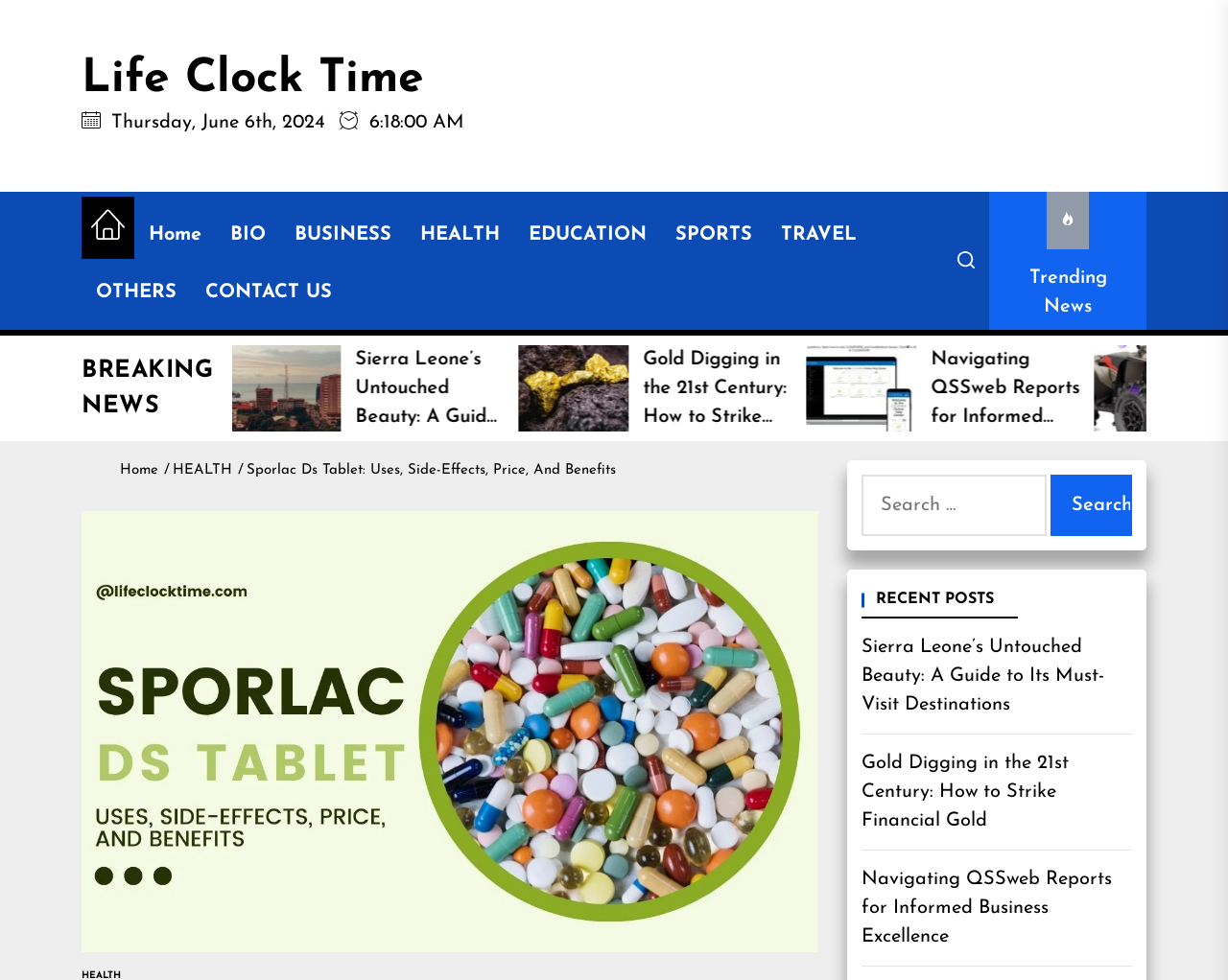Locate the bounding box coordinates of the clickable part needed for the task: "View the 'BREAKING NEWS'".

[0.066, 0.365, 0.173, 0.427]